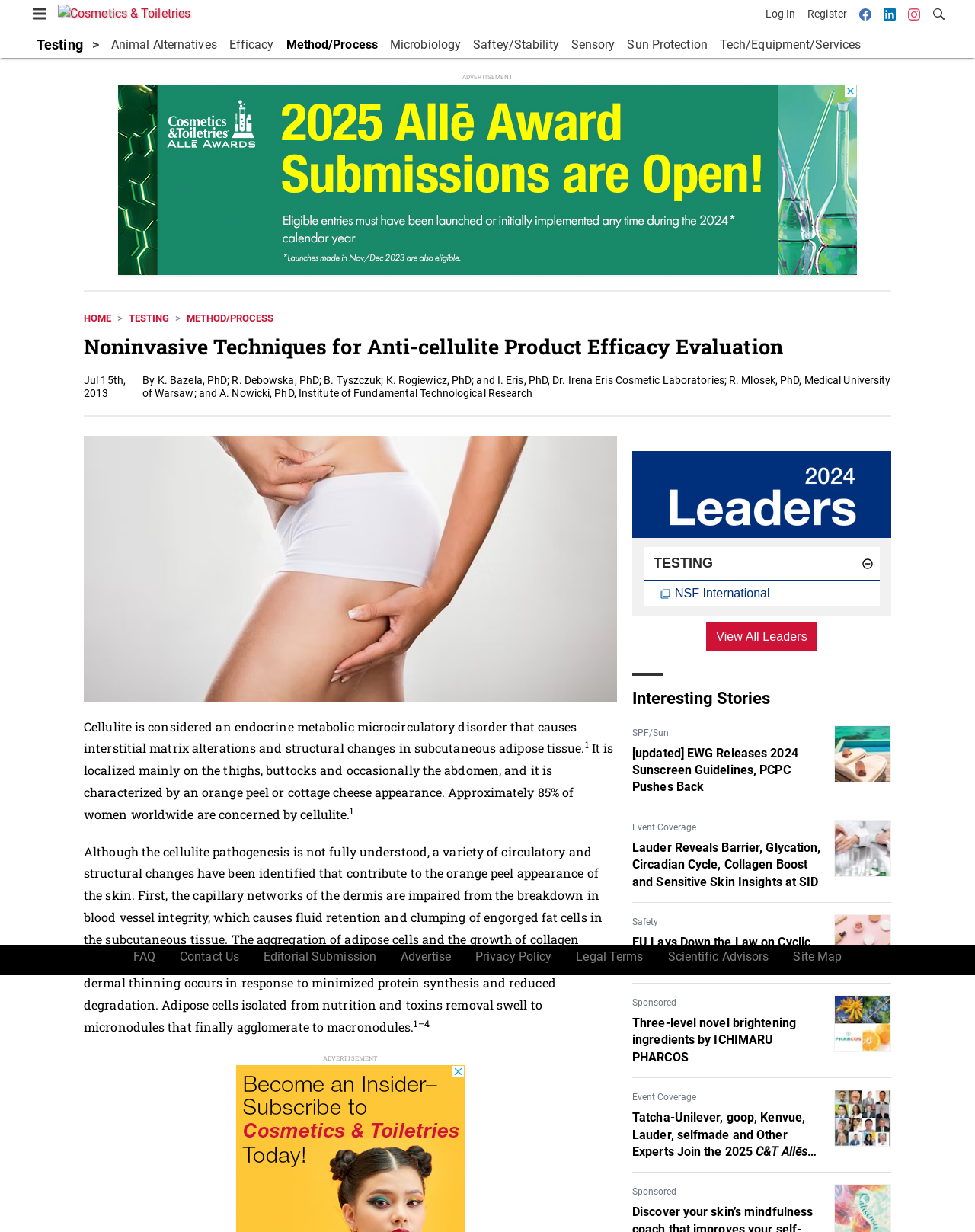Indicate the bounding box coordinates of the element that must be clicked to execute the instruction: "Read the article about EU laying down the law on cyclic silicones D5, D6". The coordinates should be given as four float numbers between 0 and 1, i.e., [left, top, right, bottom].

[0.648, 0.758, 0.846, 0.786]